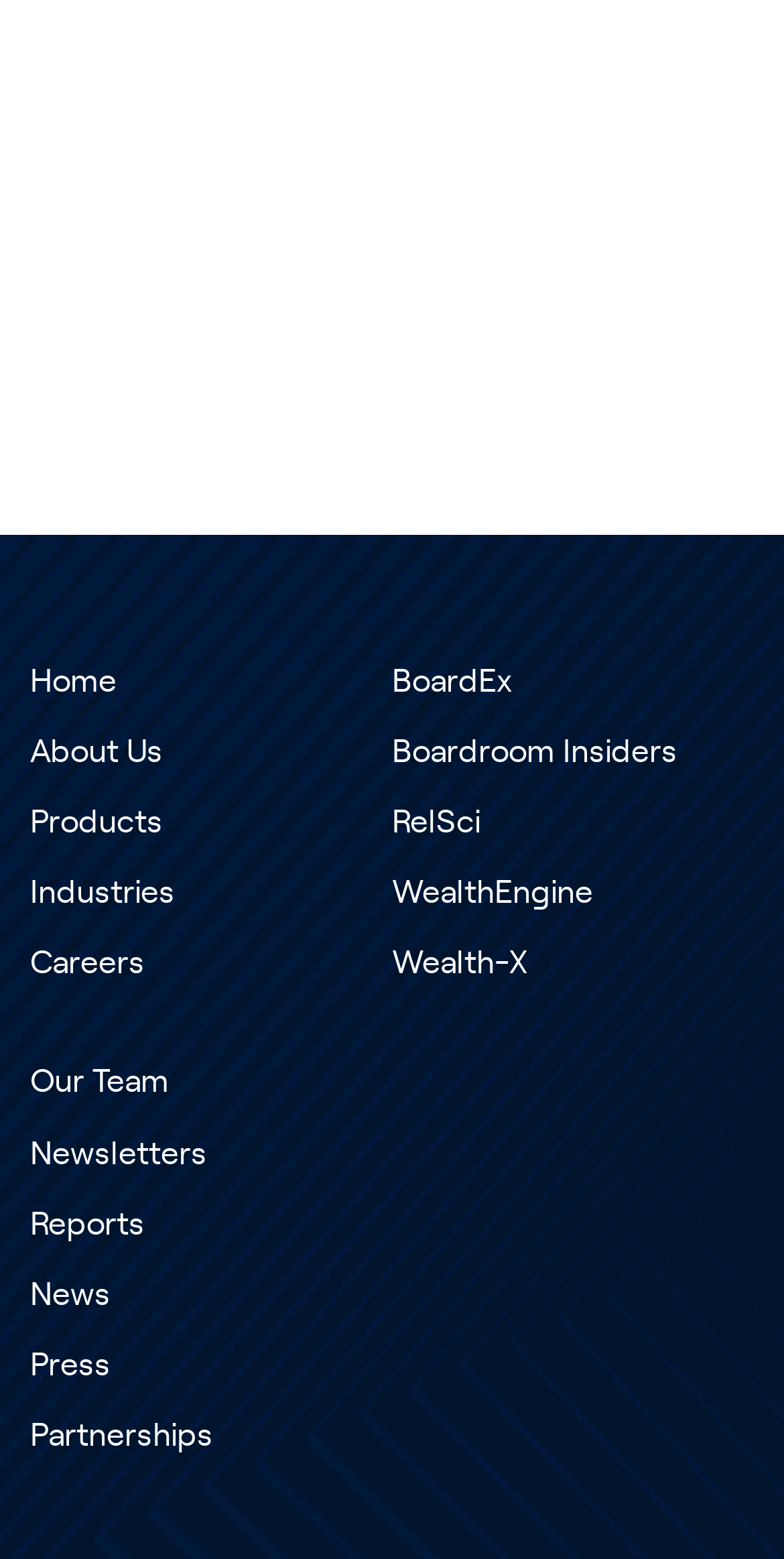Determine the bounding box for the HTML element described here: "Newsletters". The coordinates should be given as [left, top, right, bottom] with each number being a float between 0 and 1.

[0.038, 0.73, 0.264, 0.75]